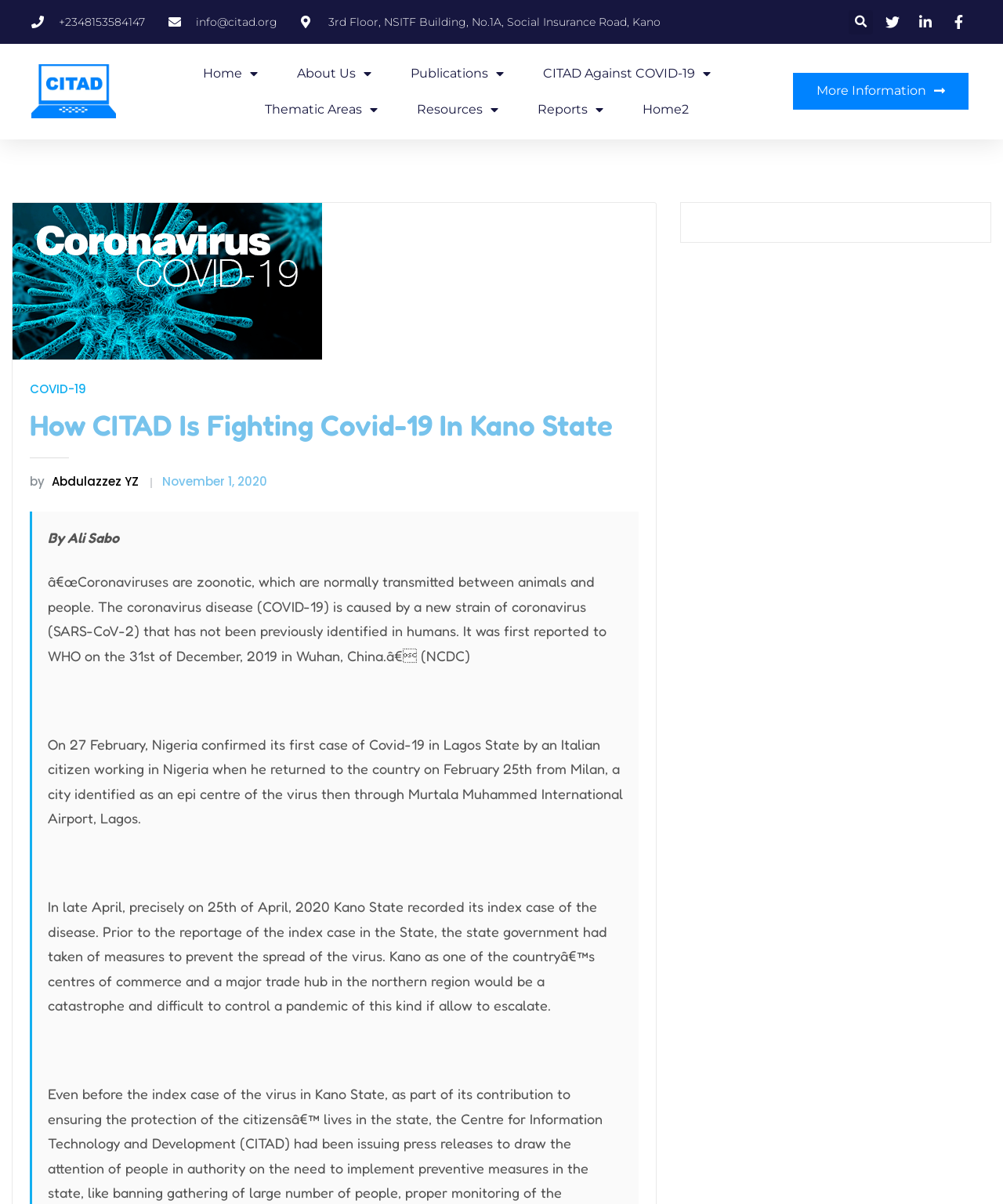Kindly provide the bounding box coordinates of the section you need to click on to fulfill the given instruction: "Read more information about COVID-19".

[0.791, 0.061, 0.966, 0.091]